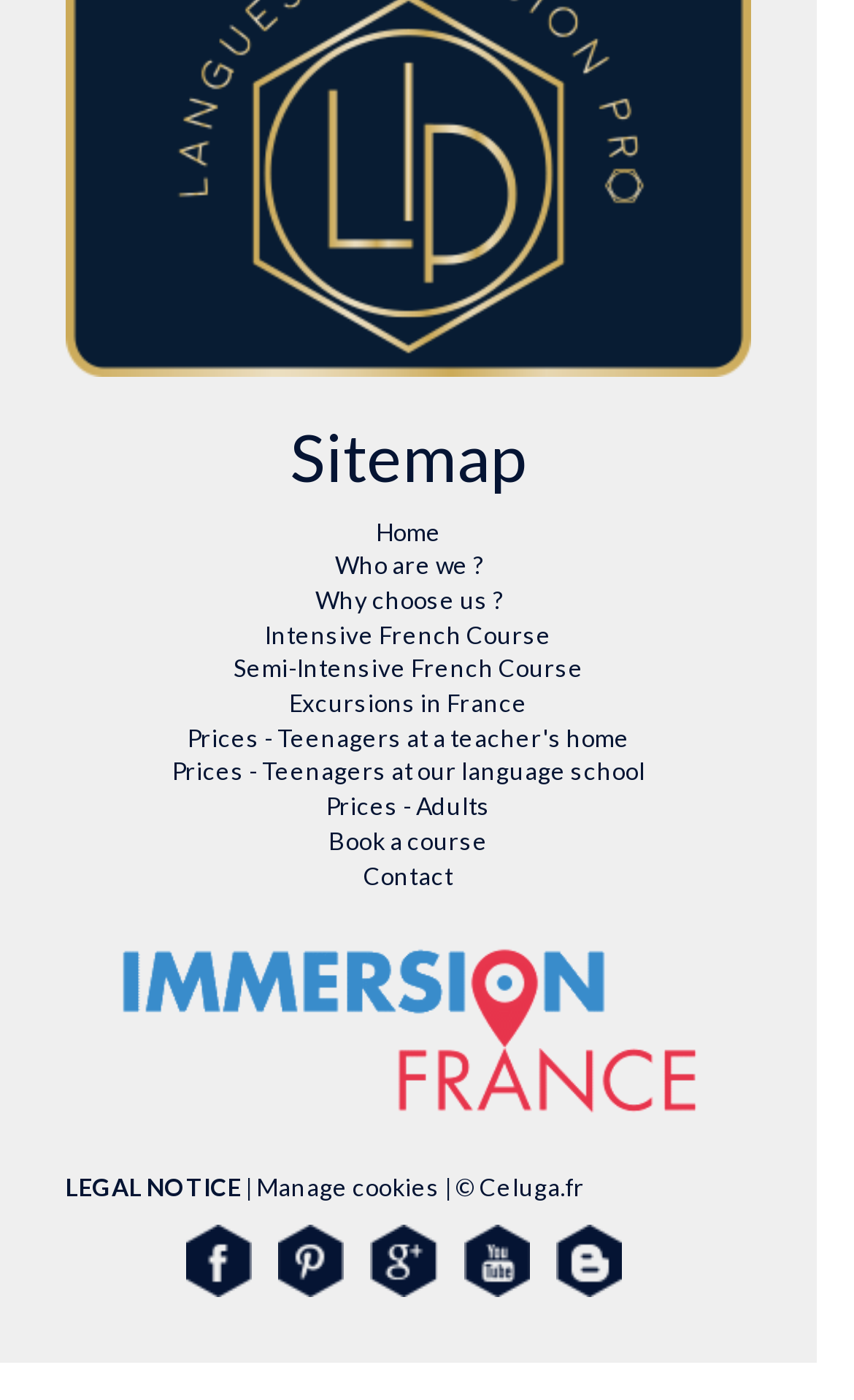Determine the bounding box for the described HTML element: "Prices - Adults". Ensure the coordinates are four float numbers between 0 and 1 in the format [left, top, right, bottom].

[0.077, 0.564, 0.879, 0.588]